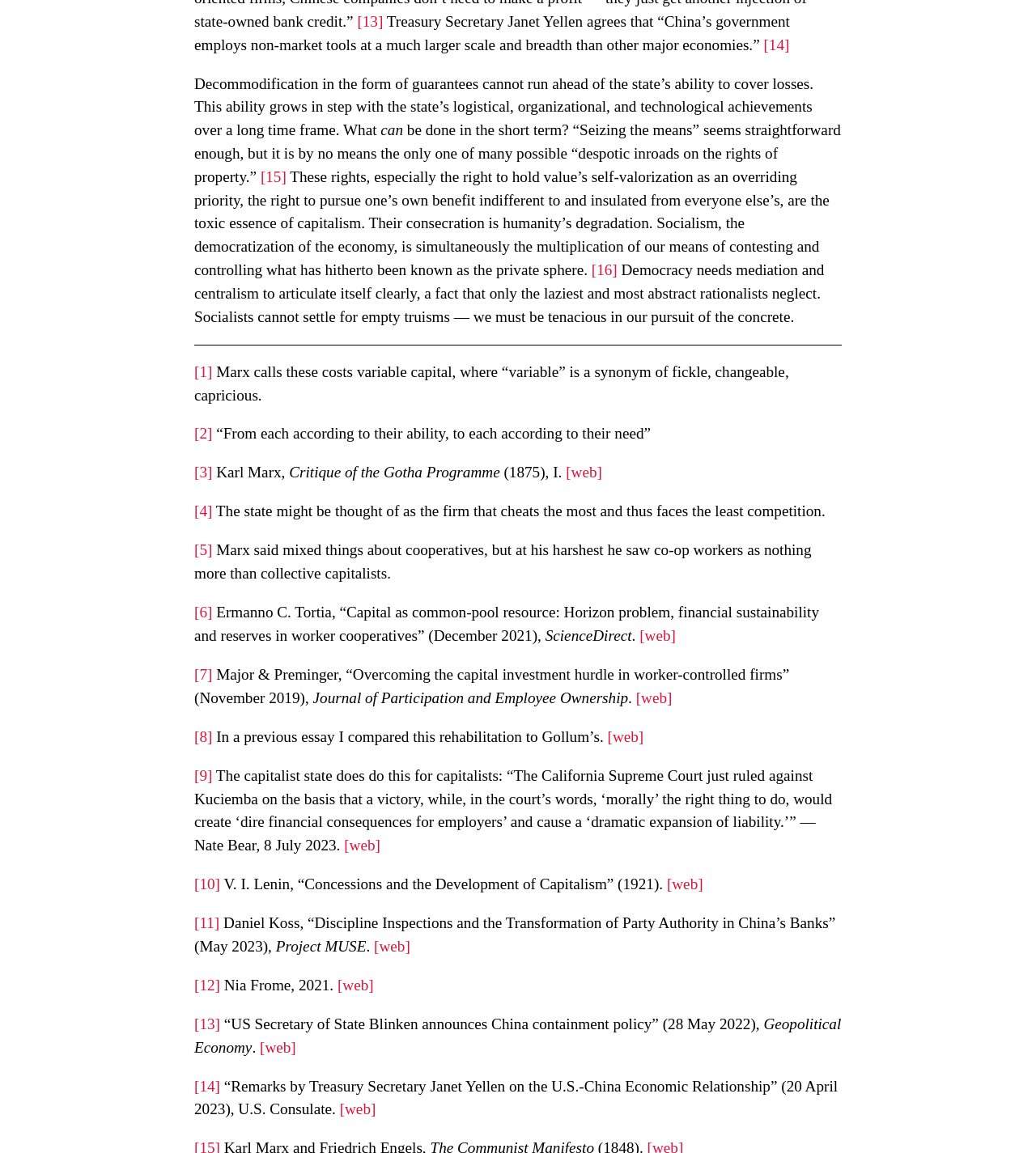What is the main topic discussed in the text?
Respond with a short answer, either a single word or a phrase, based on the image.

Socialism and capitalism